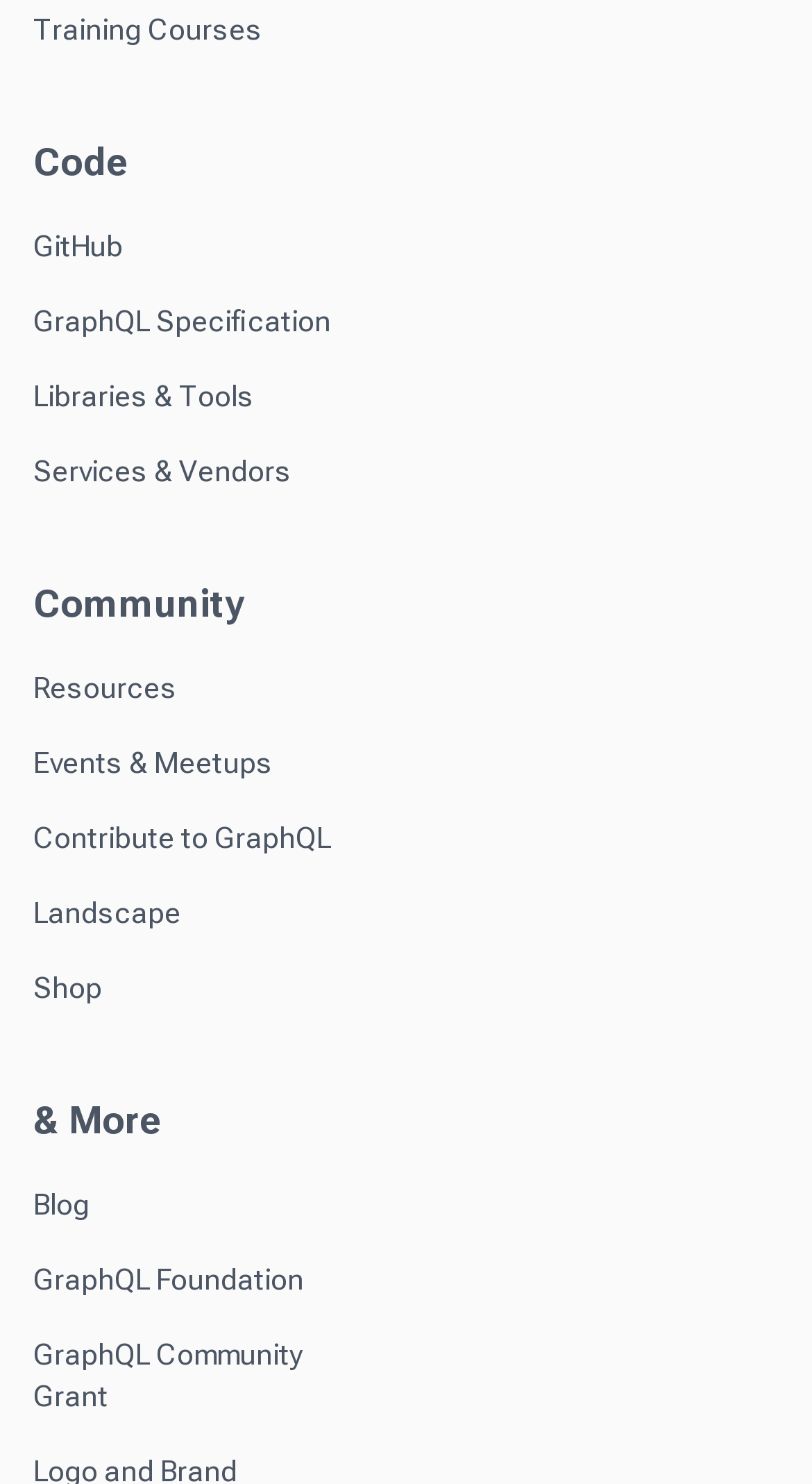Can you specify the bounding box coordinates of the area that needs to be clicked to fulfill the following instruction: "Check out Resources"?

[0.041, 0.452, 0.218, 0.474]